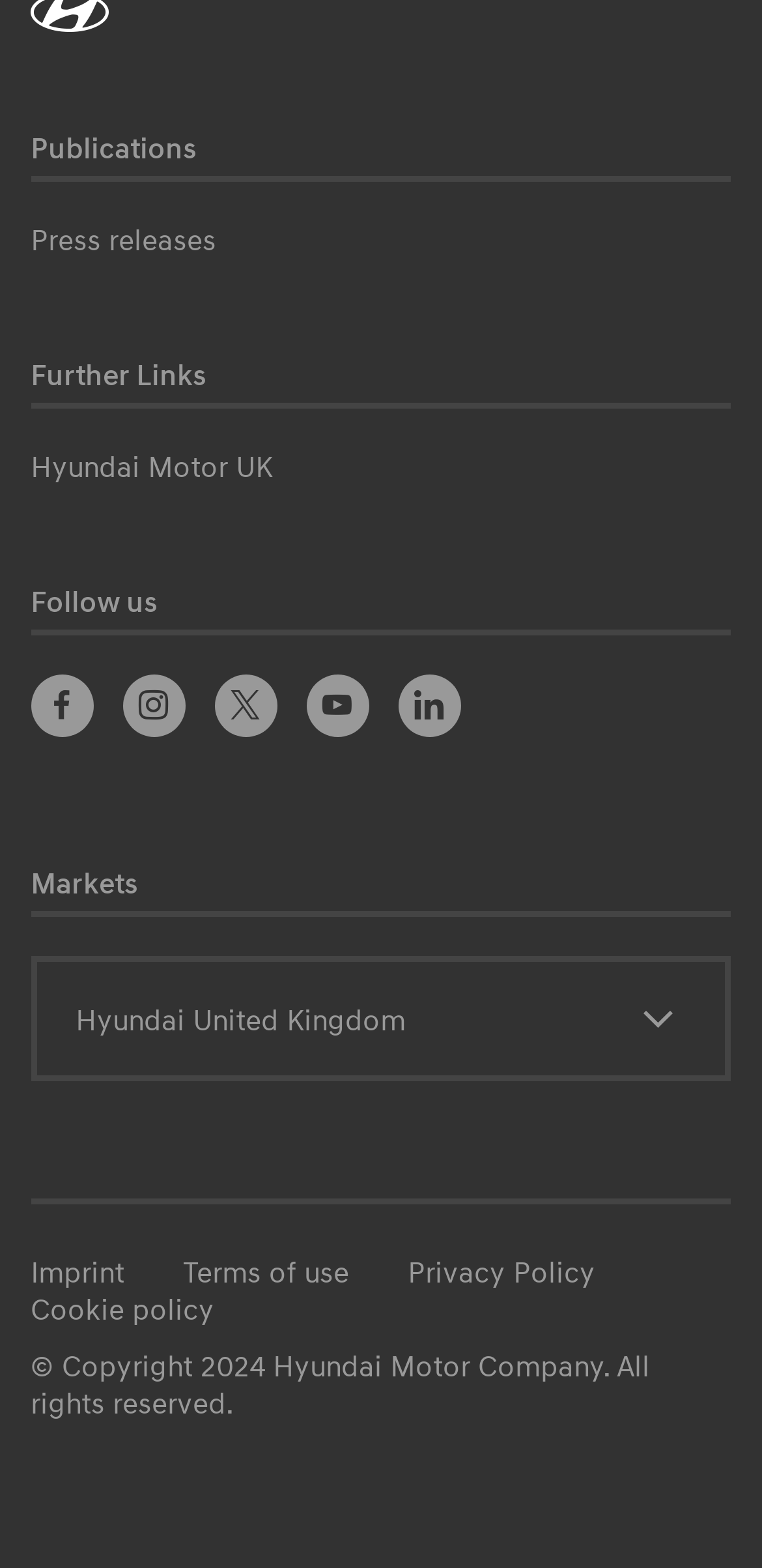What is the purpose of the combobox?
Please respond to the question with as much detail as possible.

The combobox is located at the middle left corner of the webpage, with a bounding box of [0.04, 0.61, 0.96, 0.69], and is used to select markets, allowing users to choose from a list of options.